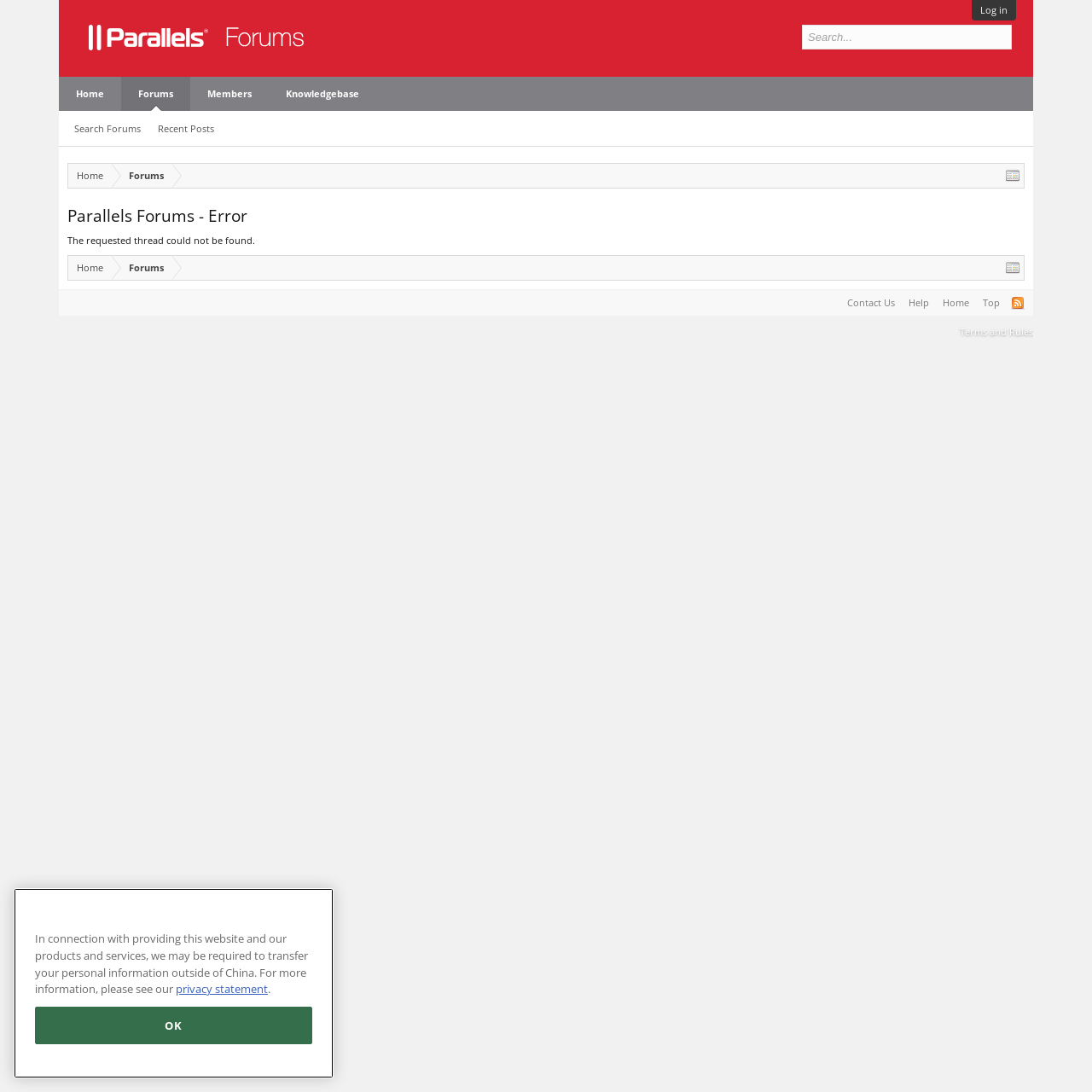Based on the element description "Terms and Rules", predict the bounding box coordinates of the UI element.

[0.879, 0.298, 0.946, 0.309]